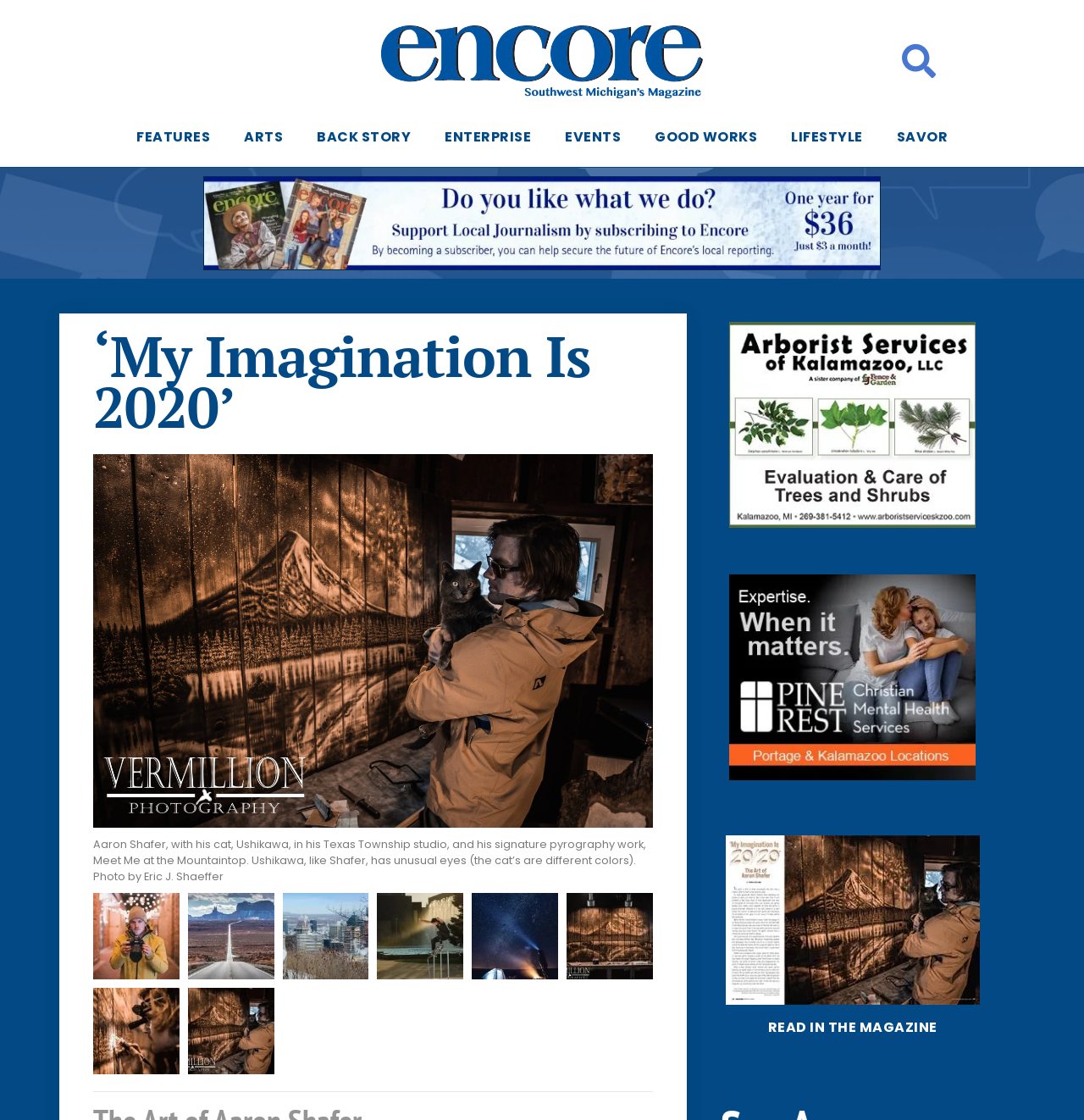How many images are in the gallery?
Refer to the screenshot and respond with a concise word or phrase.

6